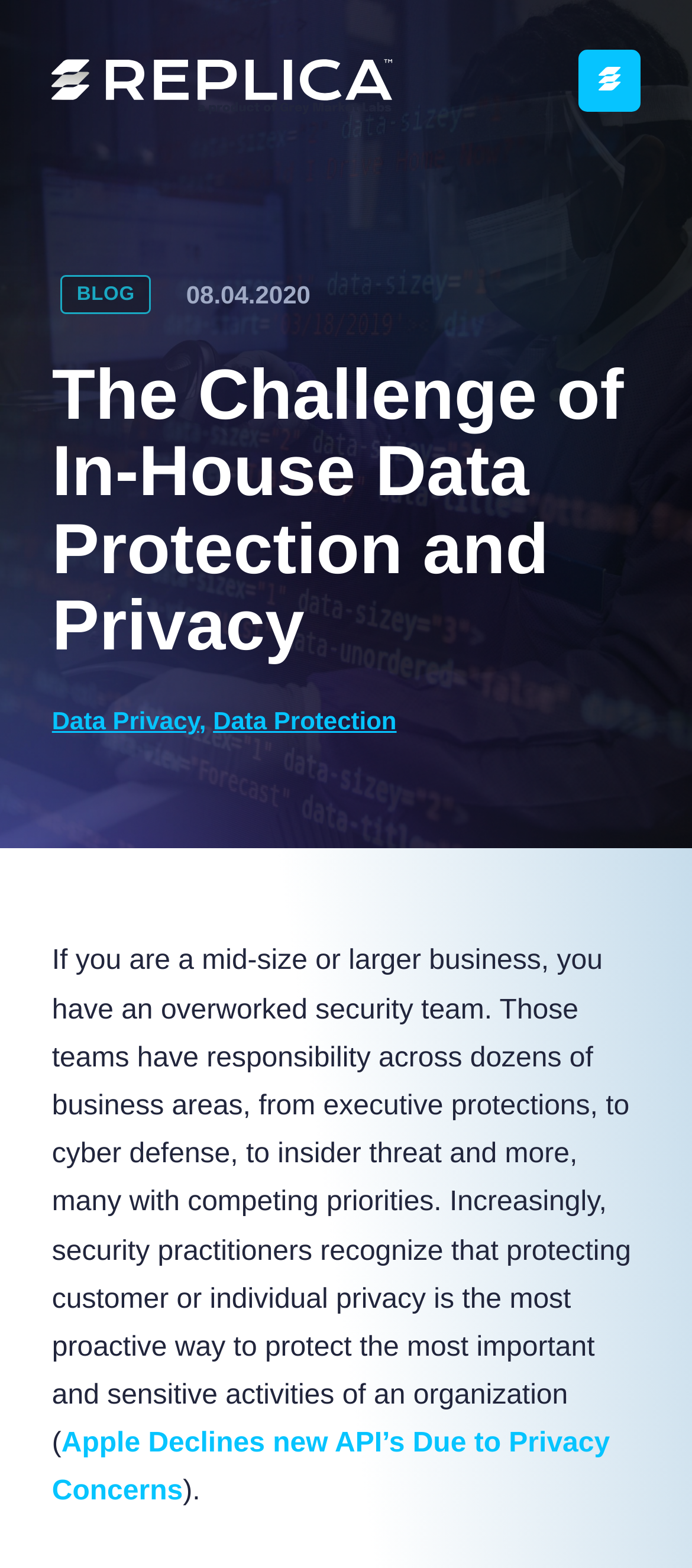Identify and provide the text content of the webpage's primary headline.

The Challenge of In-House Data Protection and Privacy